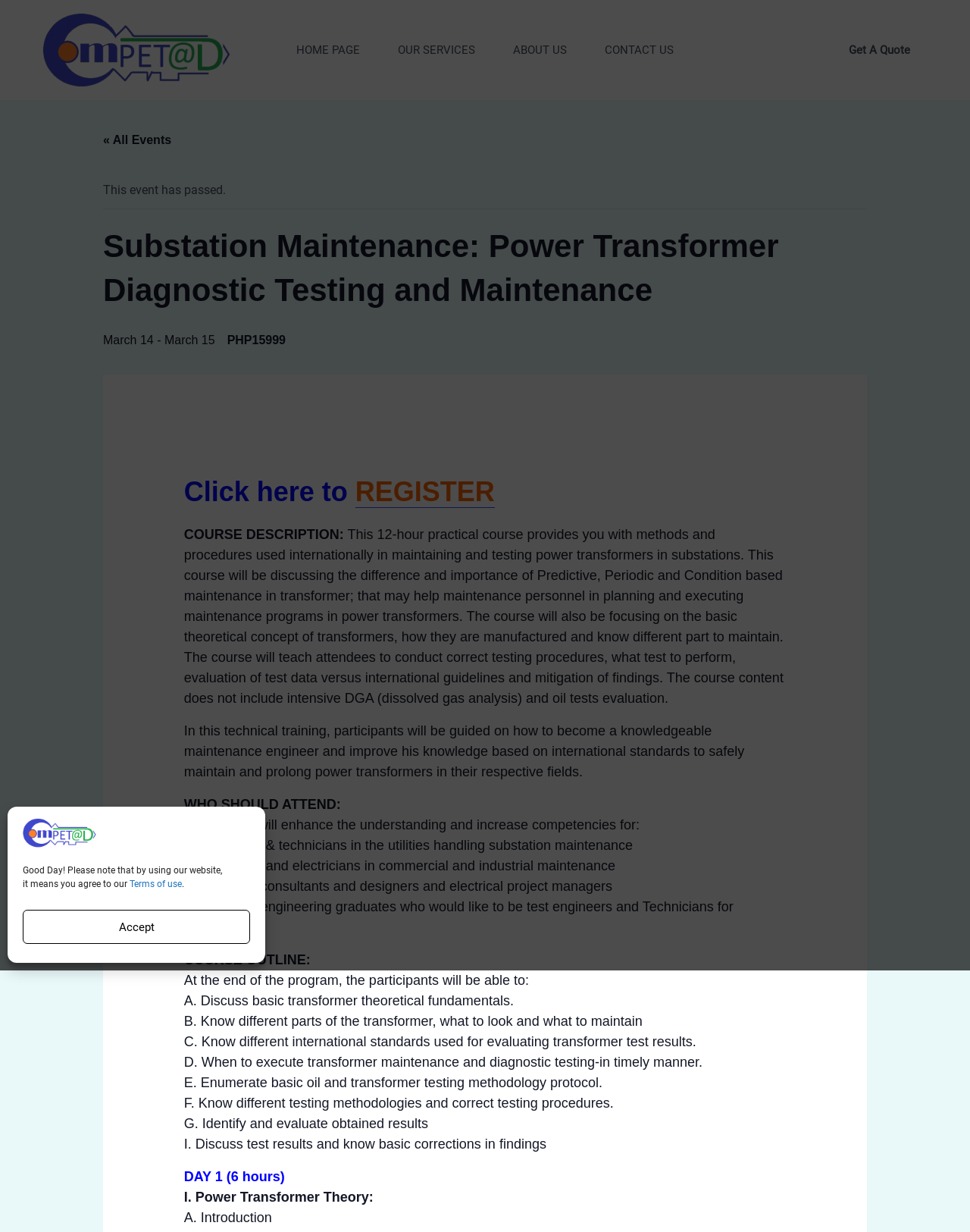Find the bounding box of the web element that fits this description: "REGISTER".

[0.366, 0.387, 0.51, 0.413]